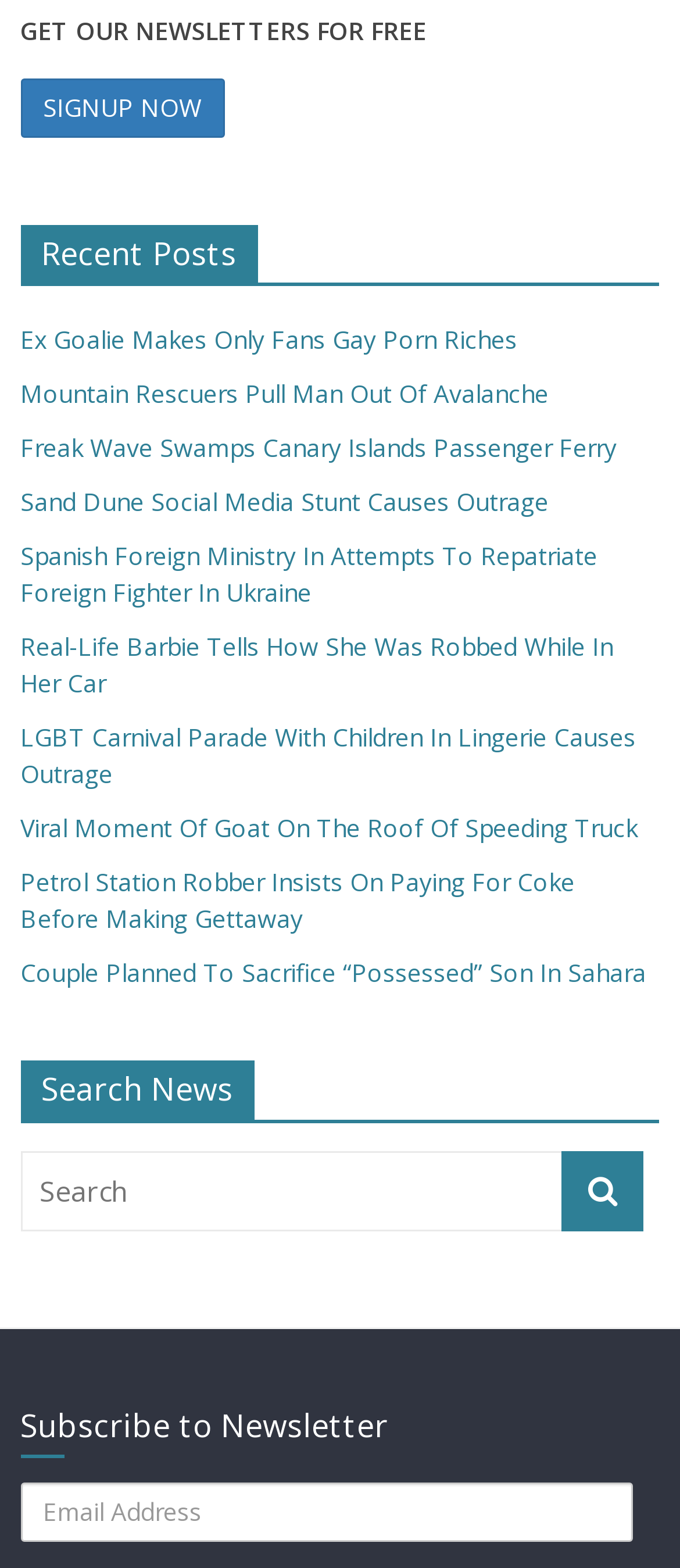Kindly provide the bounding box coordinates of the section you need to click on to fulfill the given instruction: "Sign up for newsletters".

[0.03, 0.05, 0.33, 0.088]